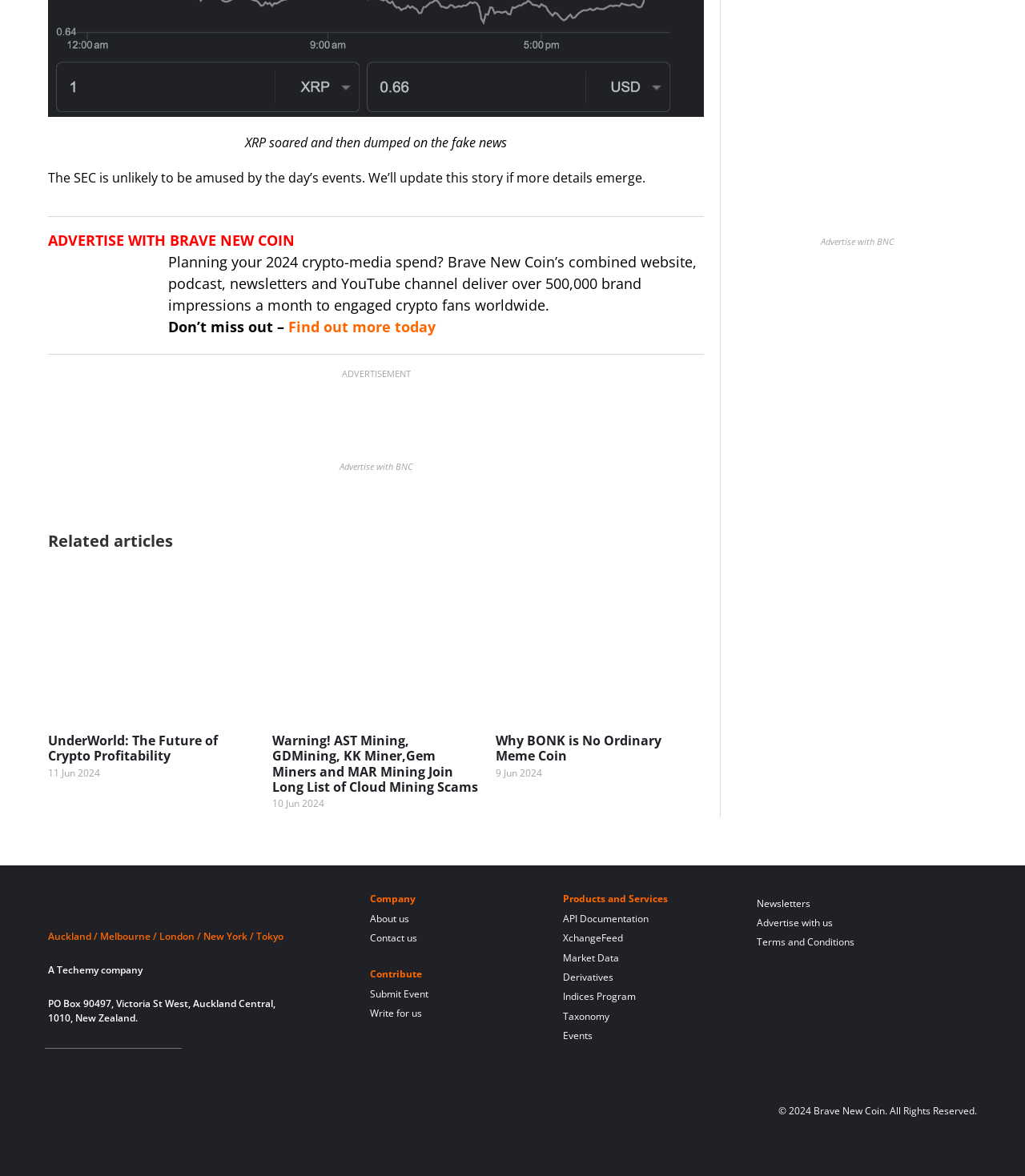Please identify the bounding box coordinates of the element that needs to be clicked to perform the following instruction: "Click on 'Find out more today'".

[0.281, 0.269, 0.425, 0.286]